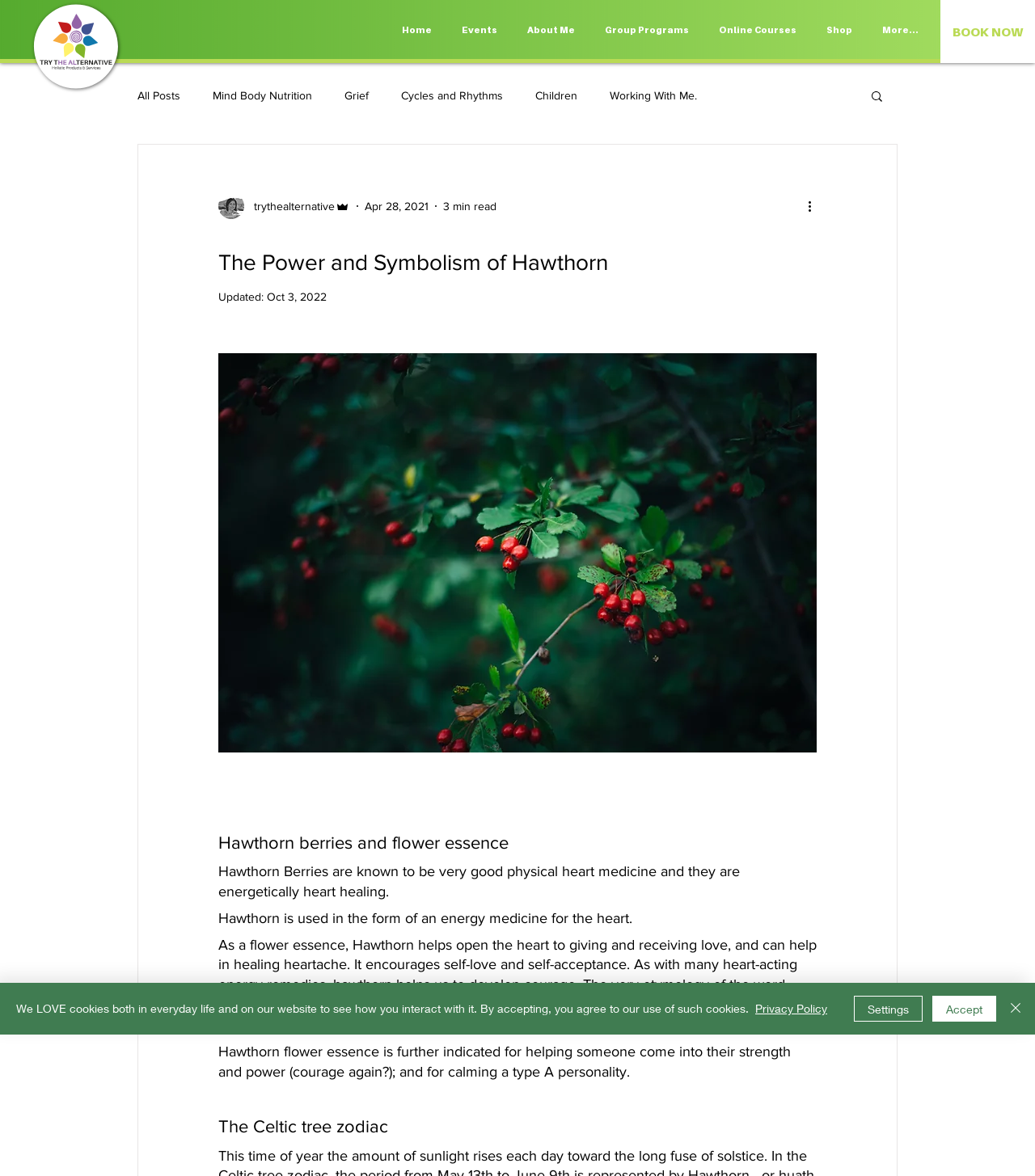Find the bounding box coordinates of the clickable area required to complete the following action: "Go to the 'Home' page".

[0.374, 0.01, 0.431, 0.041]